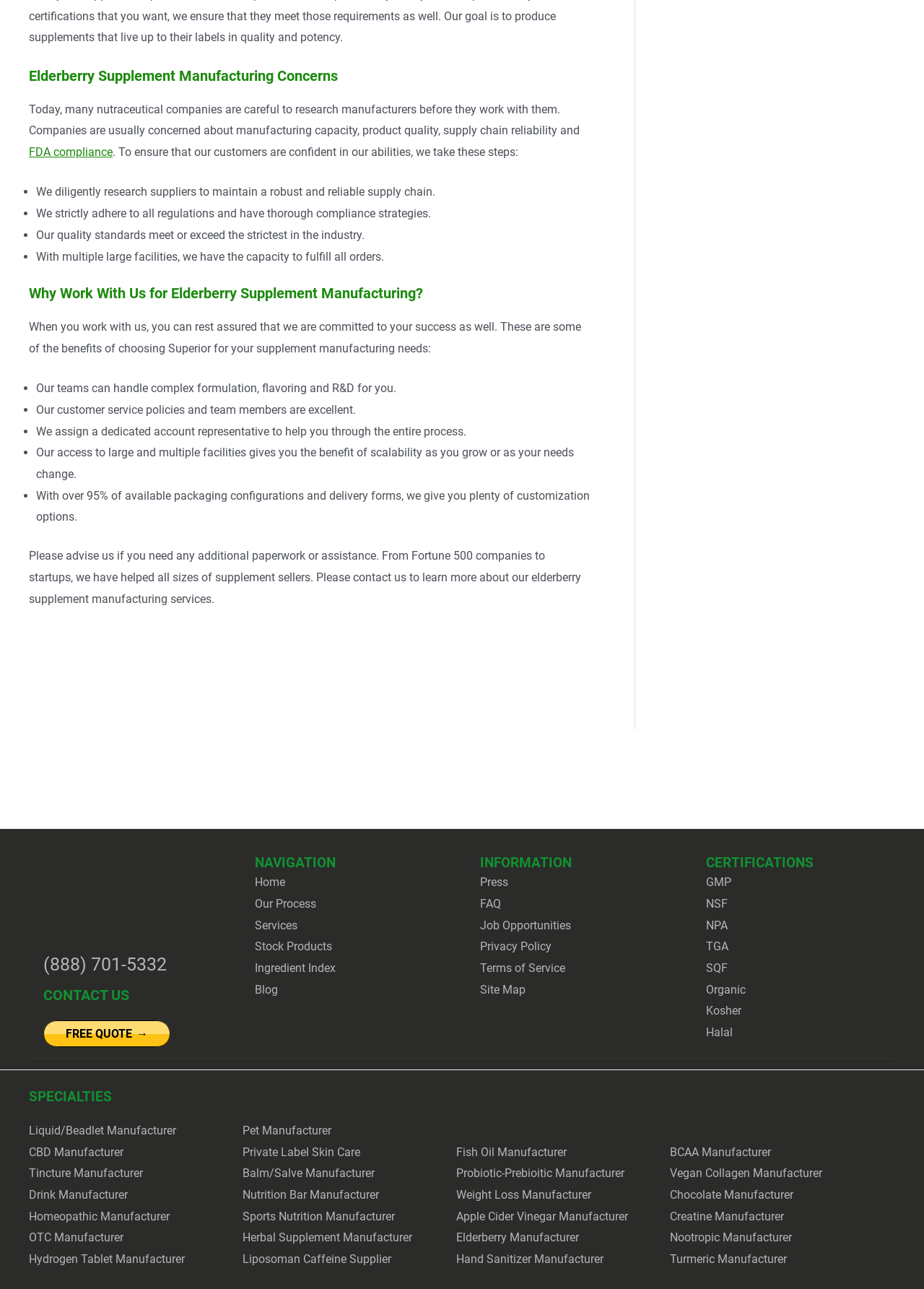Pinpoint the bounding box coordinates for the area that should be clicked to perform the following instruction: "Contact us through phone number".

[0.047, 0.74, 0.18, 0.756]